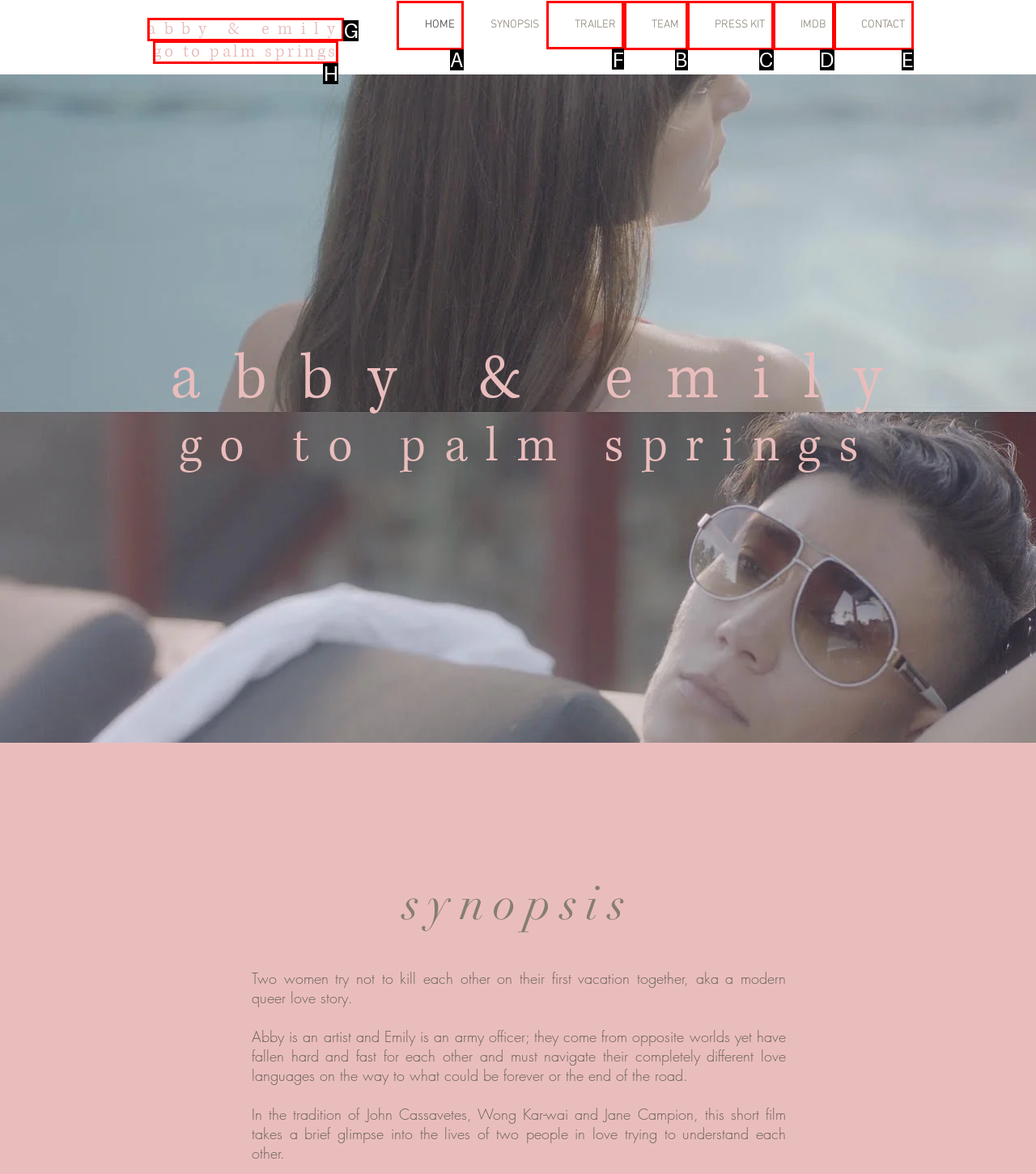To achieve the task: check out TRAILER, which HTML element do you need to click?
Respond with the letter of the correct option from the given choices.

F